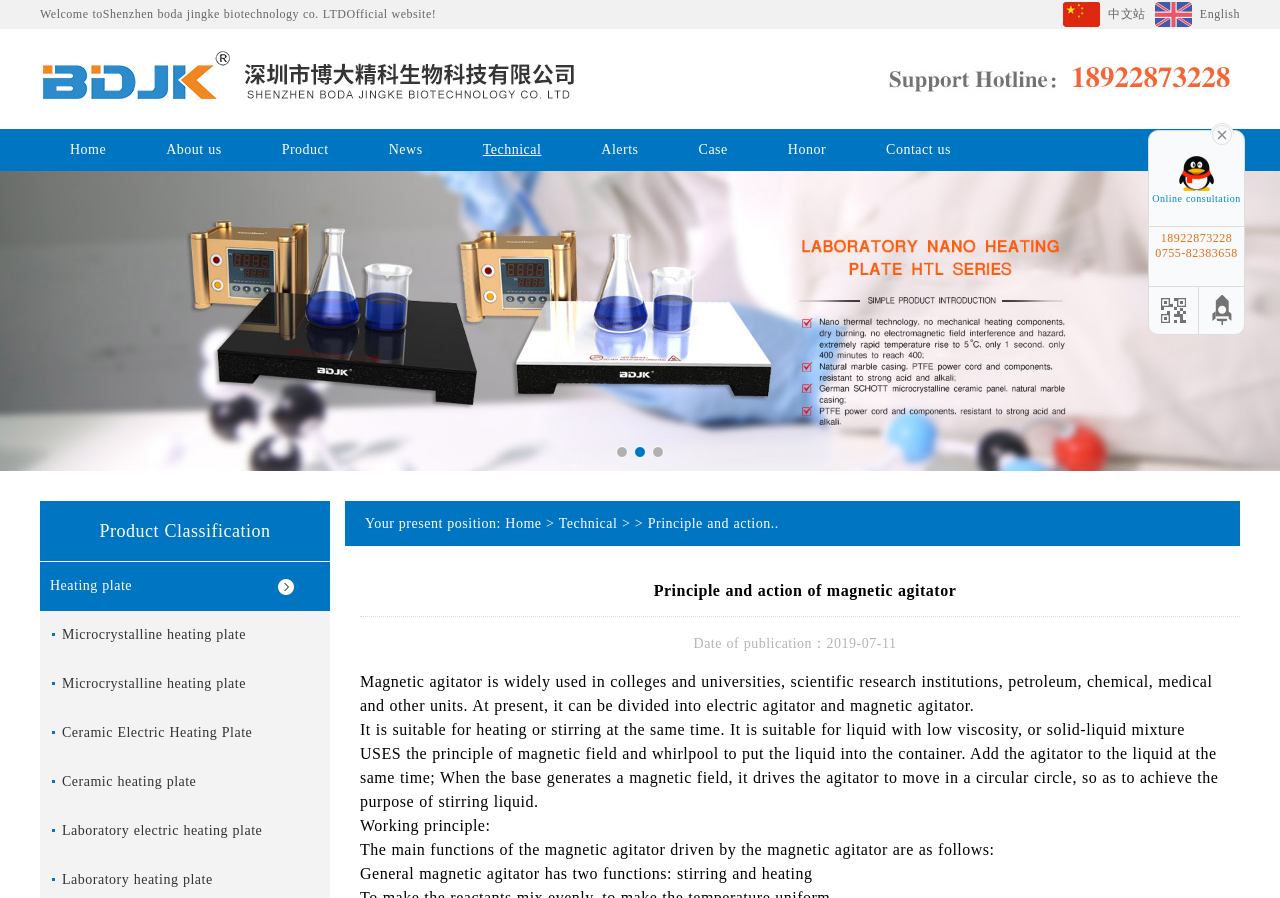Find the bounding box coordinates for the area that must be clicked to perform this action: "Click the 'Online consultation' link".

[0.9, 0.215, 0.969, 0.227]